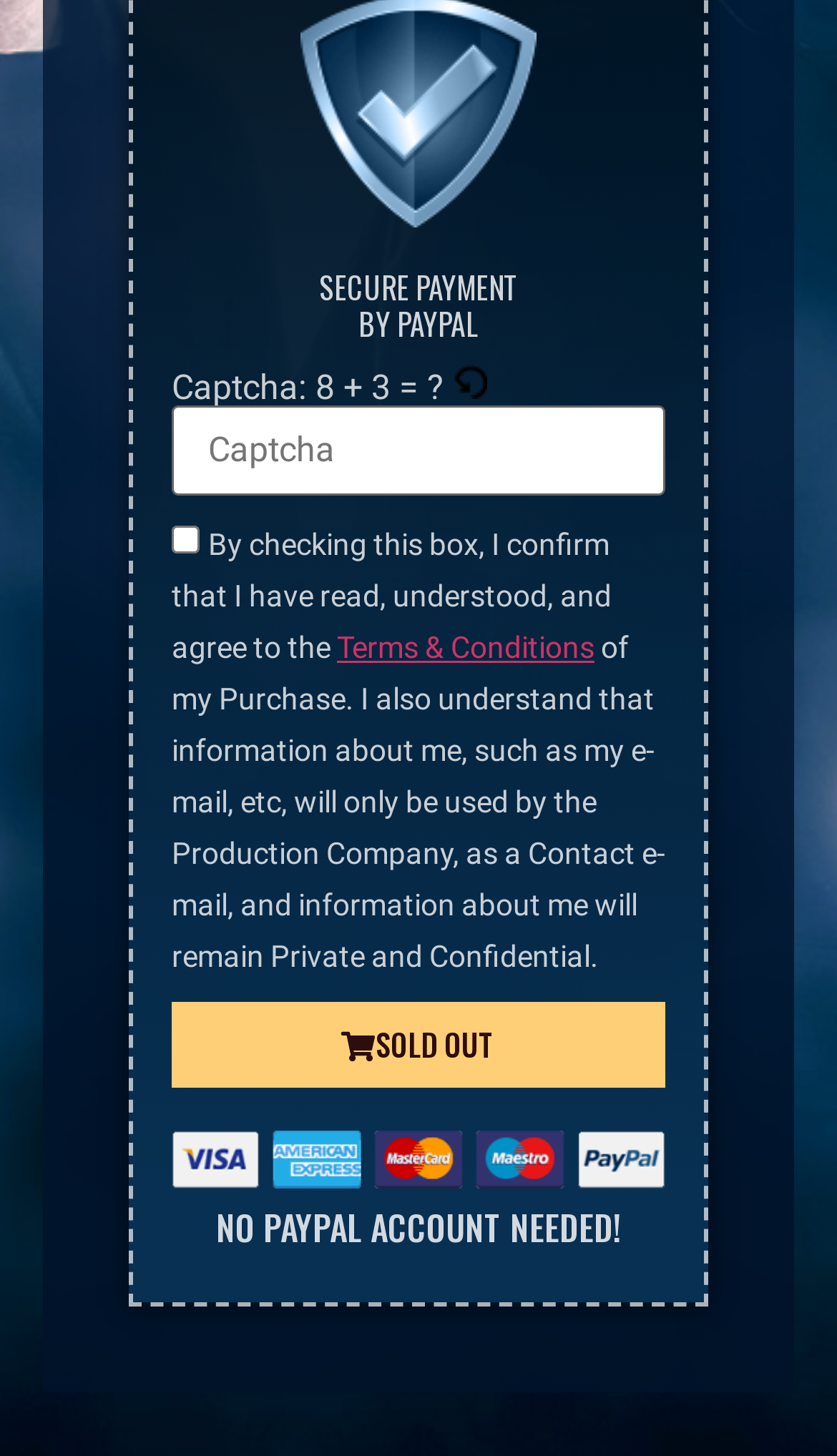What is the Captcha question?
Using the image as a reference, answer the question in detail.

The webpage has a static text 'Captcha:' and '8 + 3 =?' which indicates that the Captcha question is '8 + 3 ='.